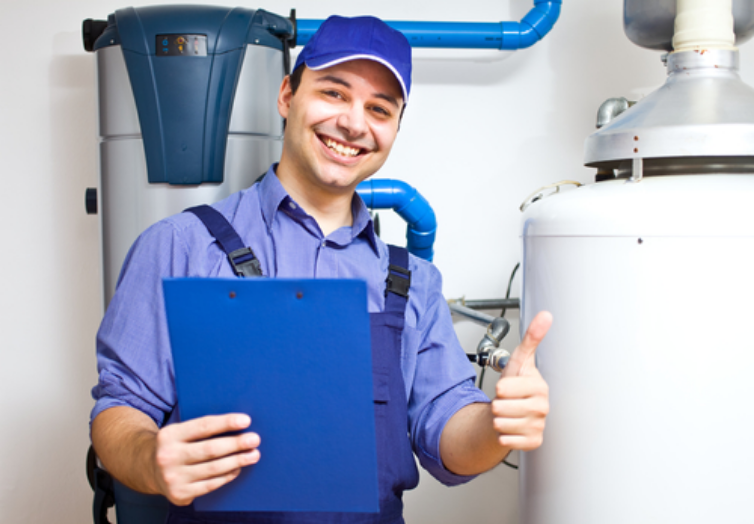Based on what you see in the screenshot, provide a thorough answer to this question: What is the plumber holding in one hand?

The plumber is holding a clipboard in one hand, suggesting that he is taking notes, recording data, or checking off tasks related to the plumbing repair work.